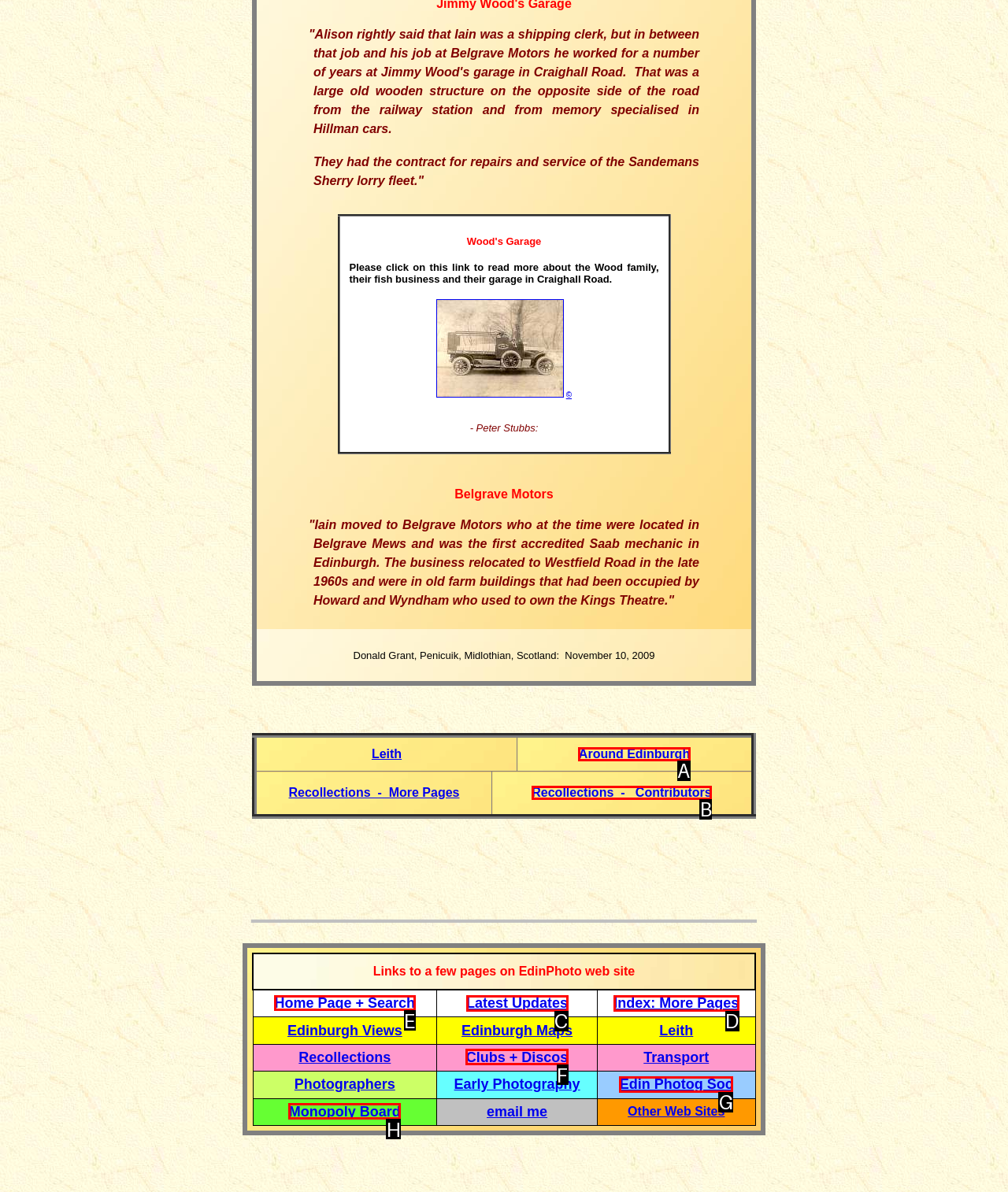Tell me which letter corresponds to the UI element that will allow you to Search for products. Answer with the letter directly.

None